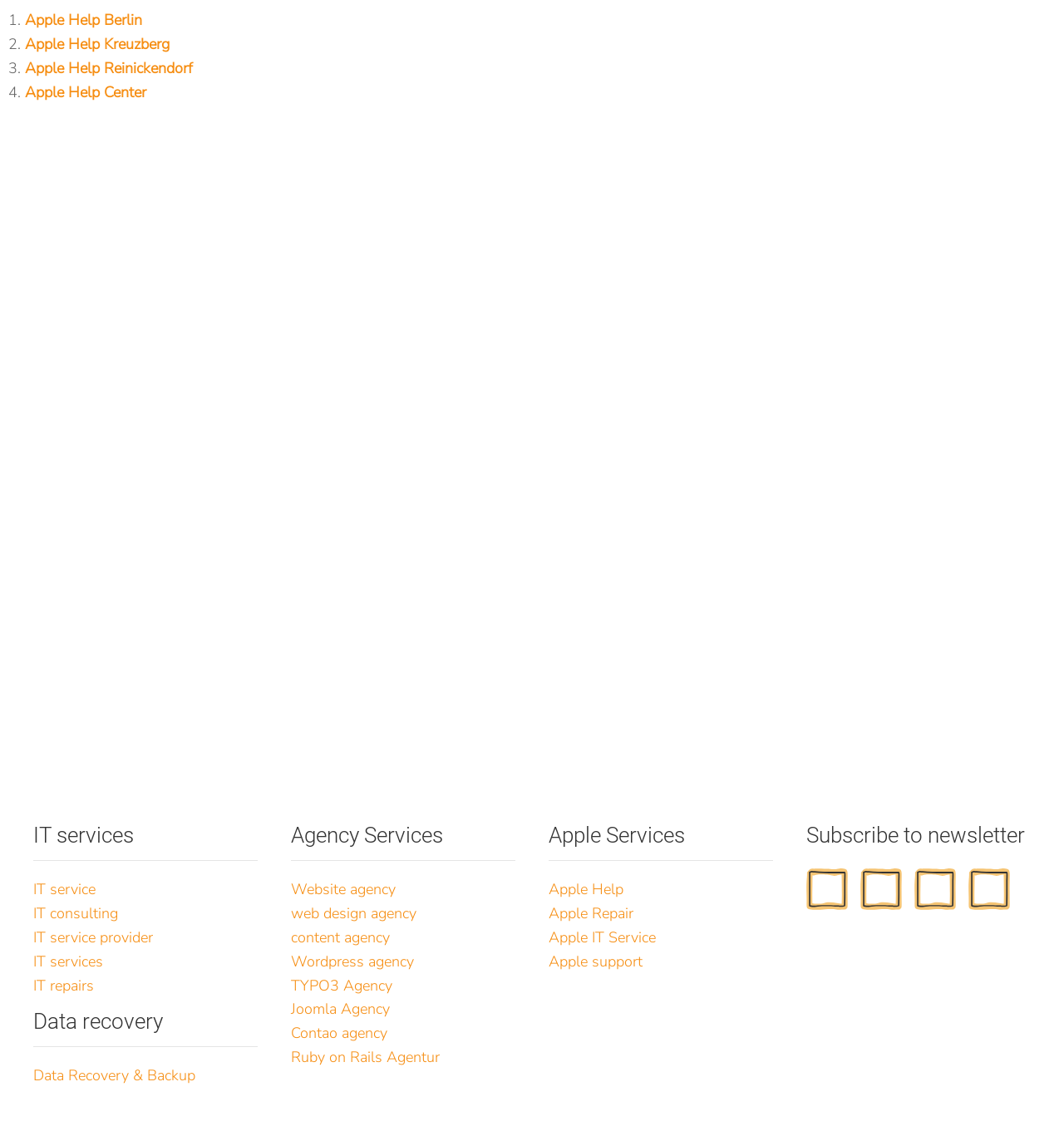Please locate the bounding box coordinates for the element that should be clicked to achieve the following instruction: "Subscribe to newsletter". Ensure the coordinates are given as four float numbers between 0 and 1, i.e., [left, top, right, bottom].

[0.758, 0.772, 0.797, 0.808]